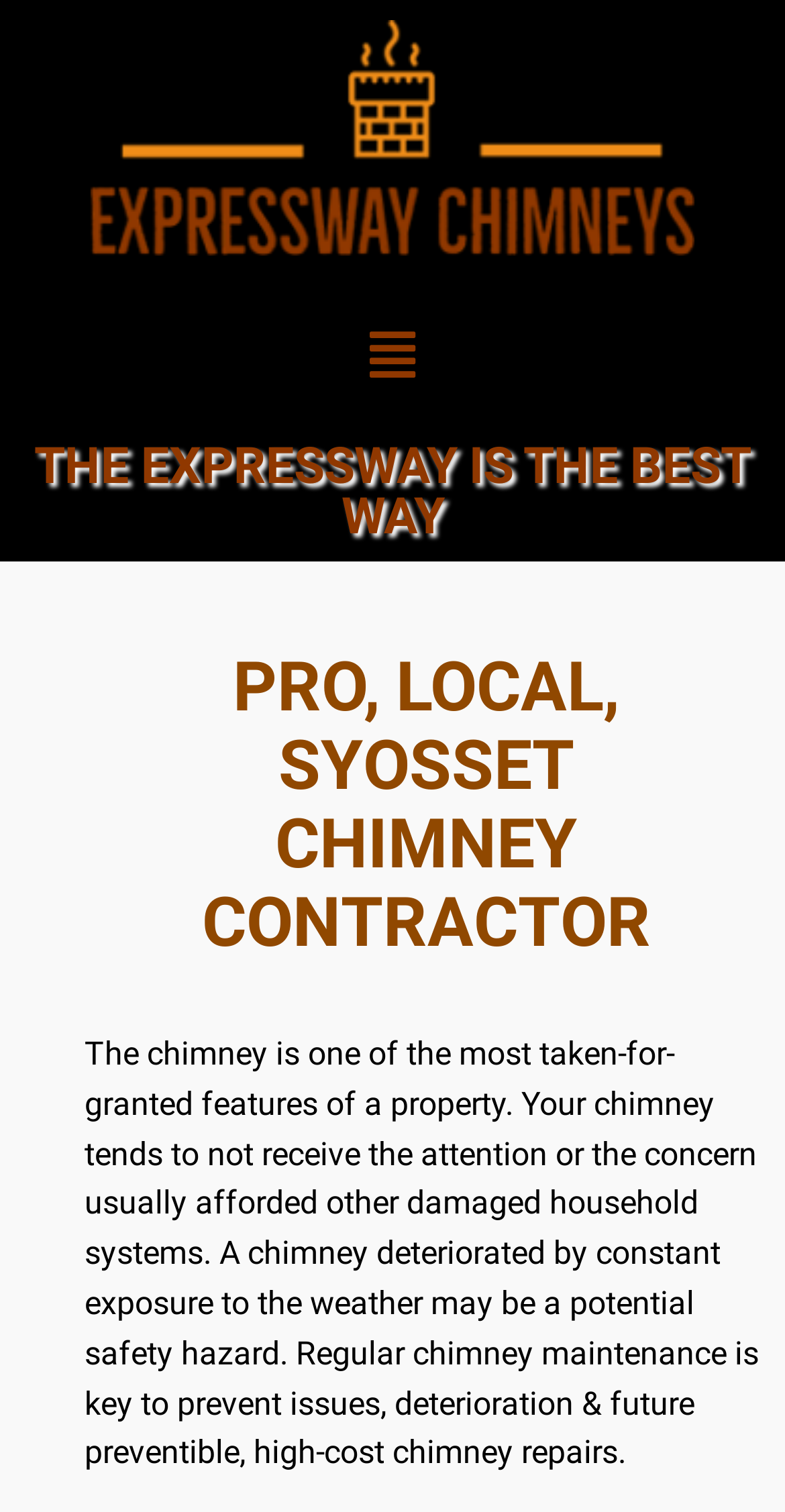Please determine the heading text of this webpage.

PRO, LOCAL, SYOSSET CHIMNEY CONTRACTOR